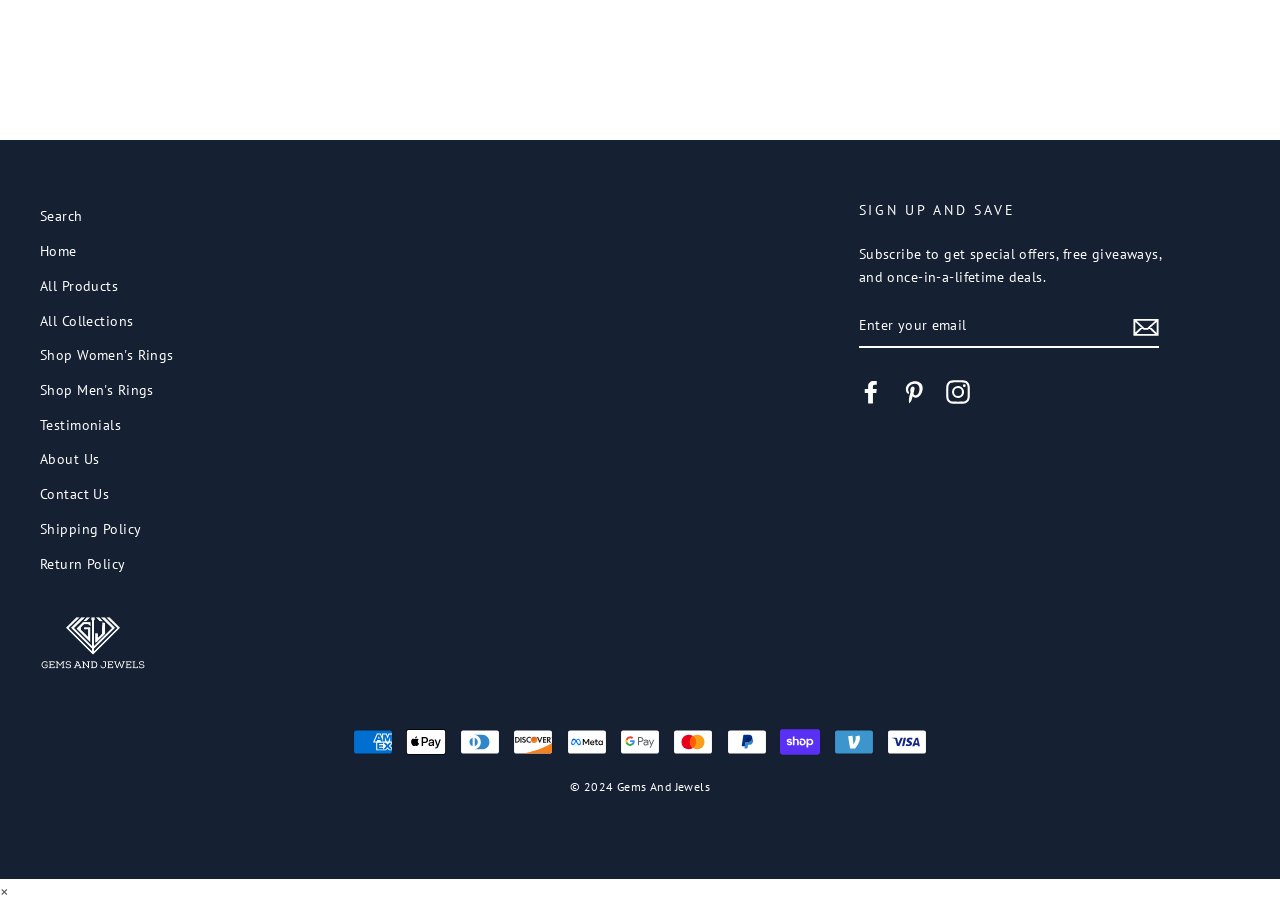Using the element description provided, determine the bounding box coordinates in the format (top-left x, top-left y, bottom-right x, bottom-right y). Ensure that all values are floating point numbers between 0 and 1. Element description: Shipping Policy

[0.031, 0.566, 0.654, 0.601]